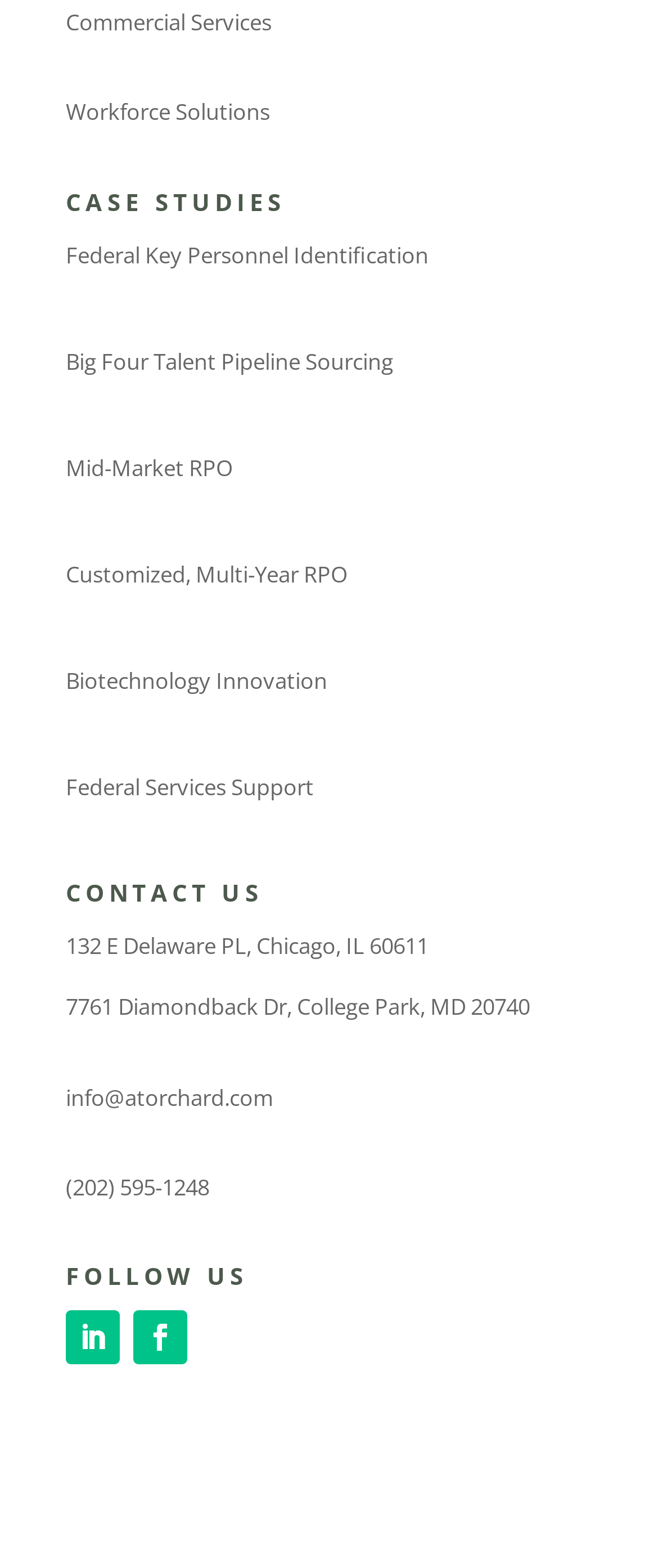How many social media links are there?
Use the information from the image to give a detailed answer to the question.

I counted the number of social media links under the 'FOLLOW US' heading. There are two links, represented by the icons '' and ''.